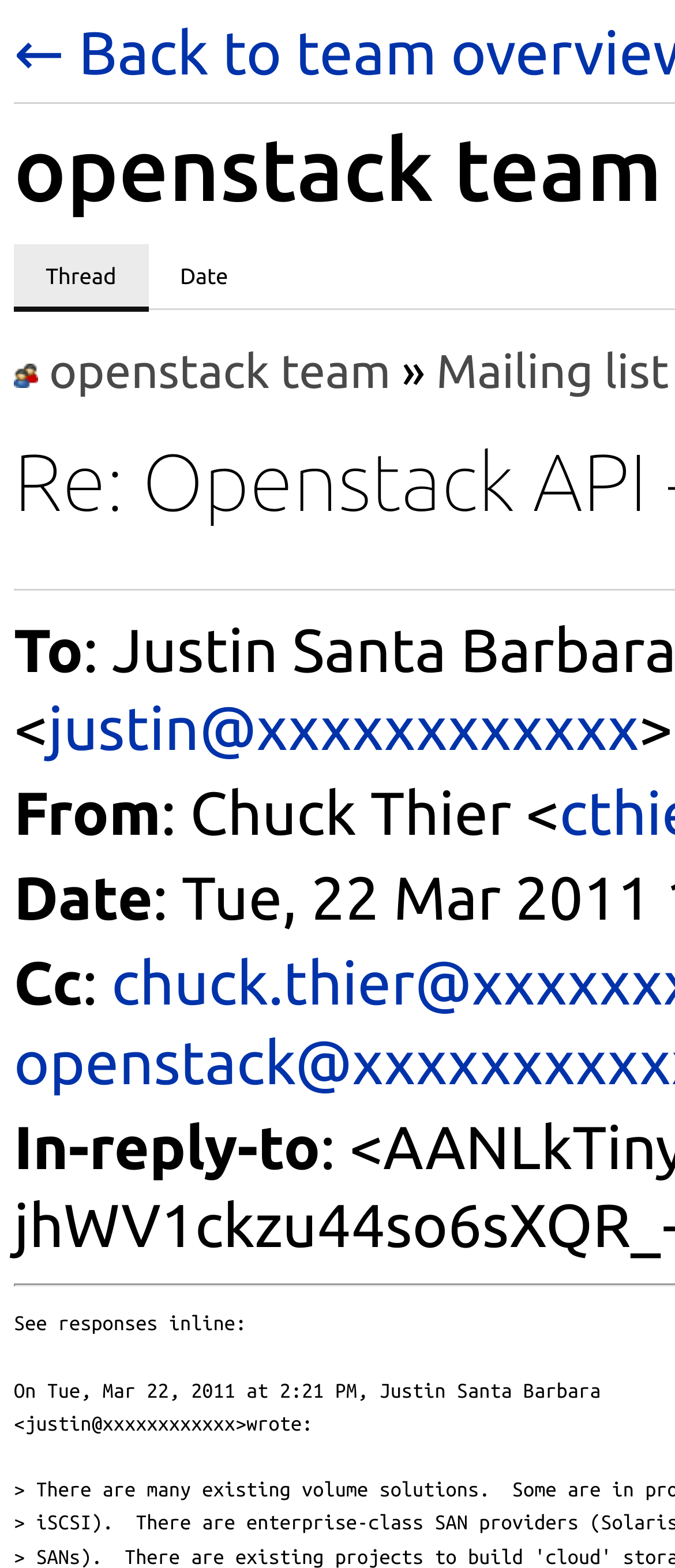What is the date of the email?
Please respond to the question with a detailed and well-explained answer.

Although I found a 'Date' field on the webpage, it doesn't contain a specific date. Therefore, I couldn't determine the date of the email.